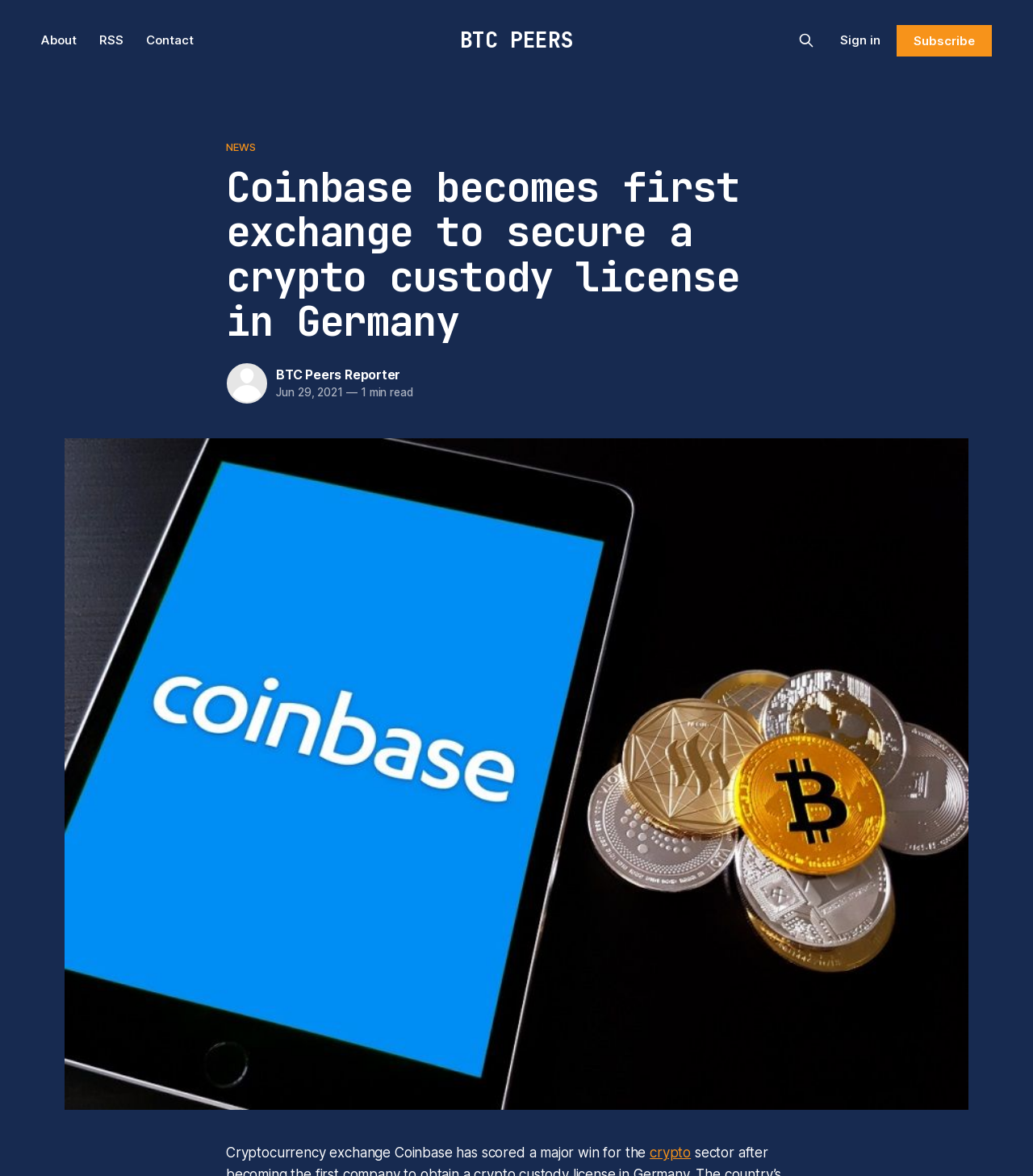Show the bounding box coordinates of the region that should be clicked to follow the instruction: "Subscribe to the newsletter."

[0.868, 0.021, 0.96, 0.048]